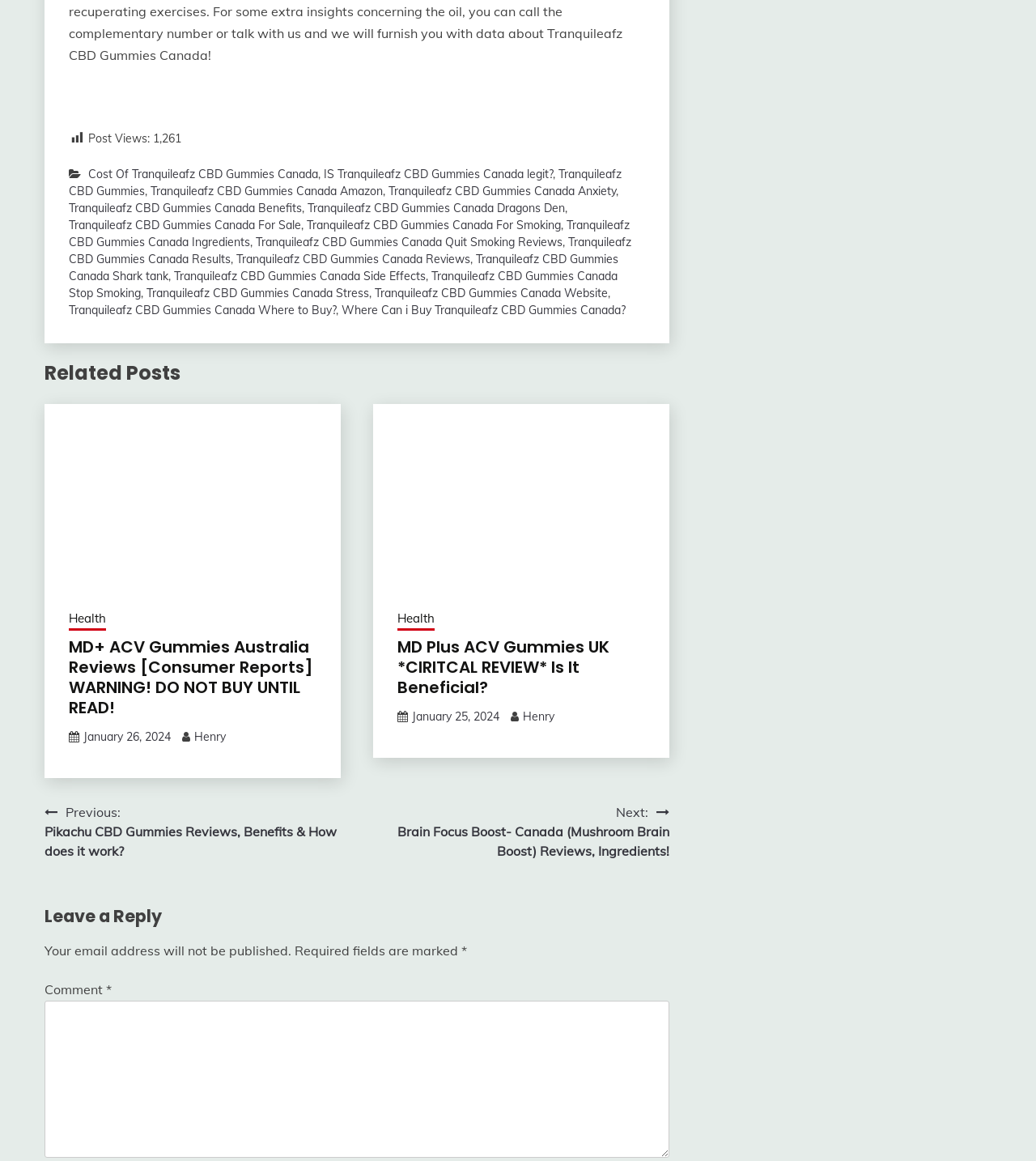What is the post view count?
Please answer the question with as much detail and depth as you can.

The post view count is obtained from the StaticText element with the text '1,261' which is located below the 'Post Views:' text.